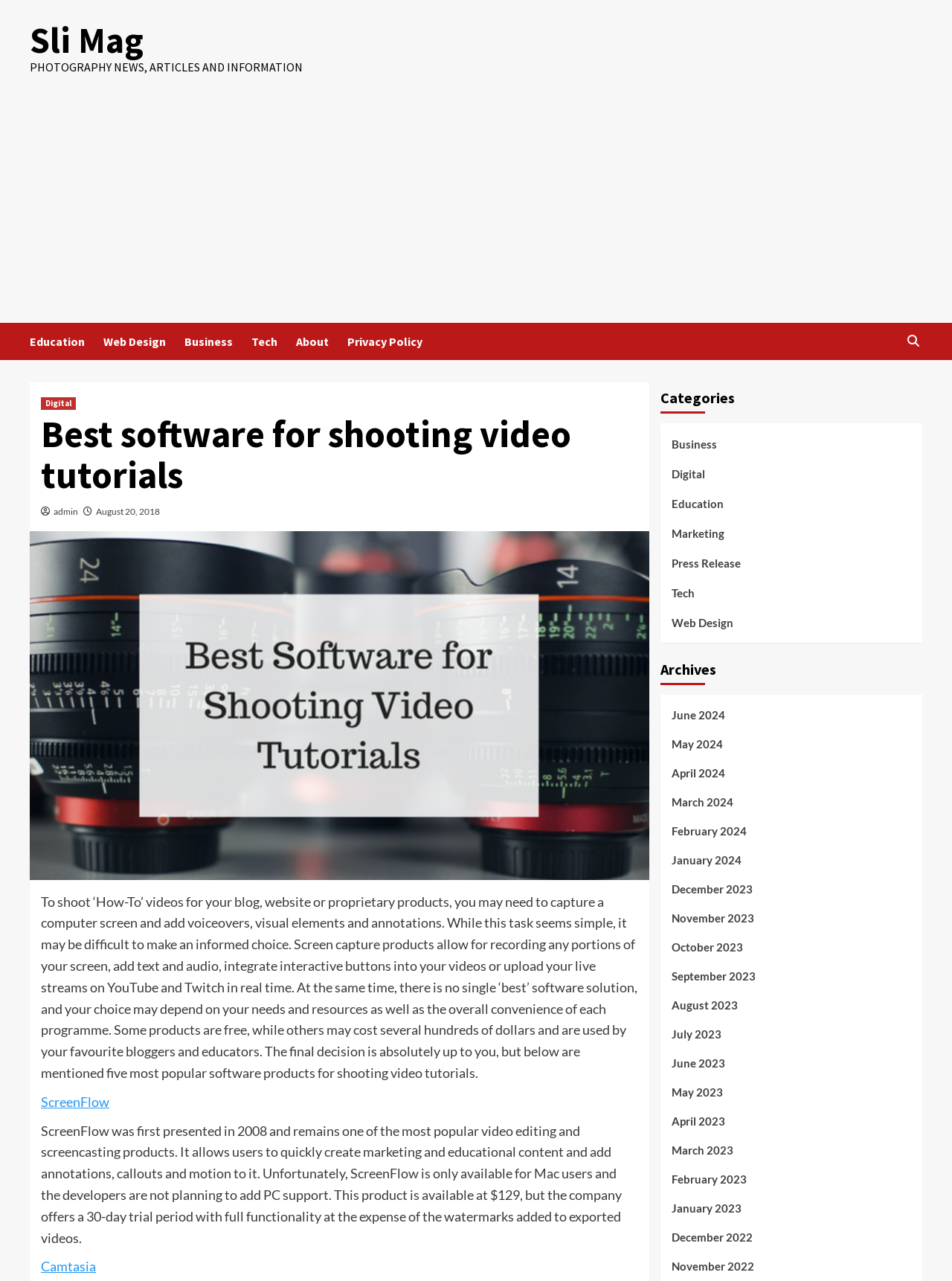Locate the primary heading on the webpage and return its text.

Best software for shooting video tutorials